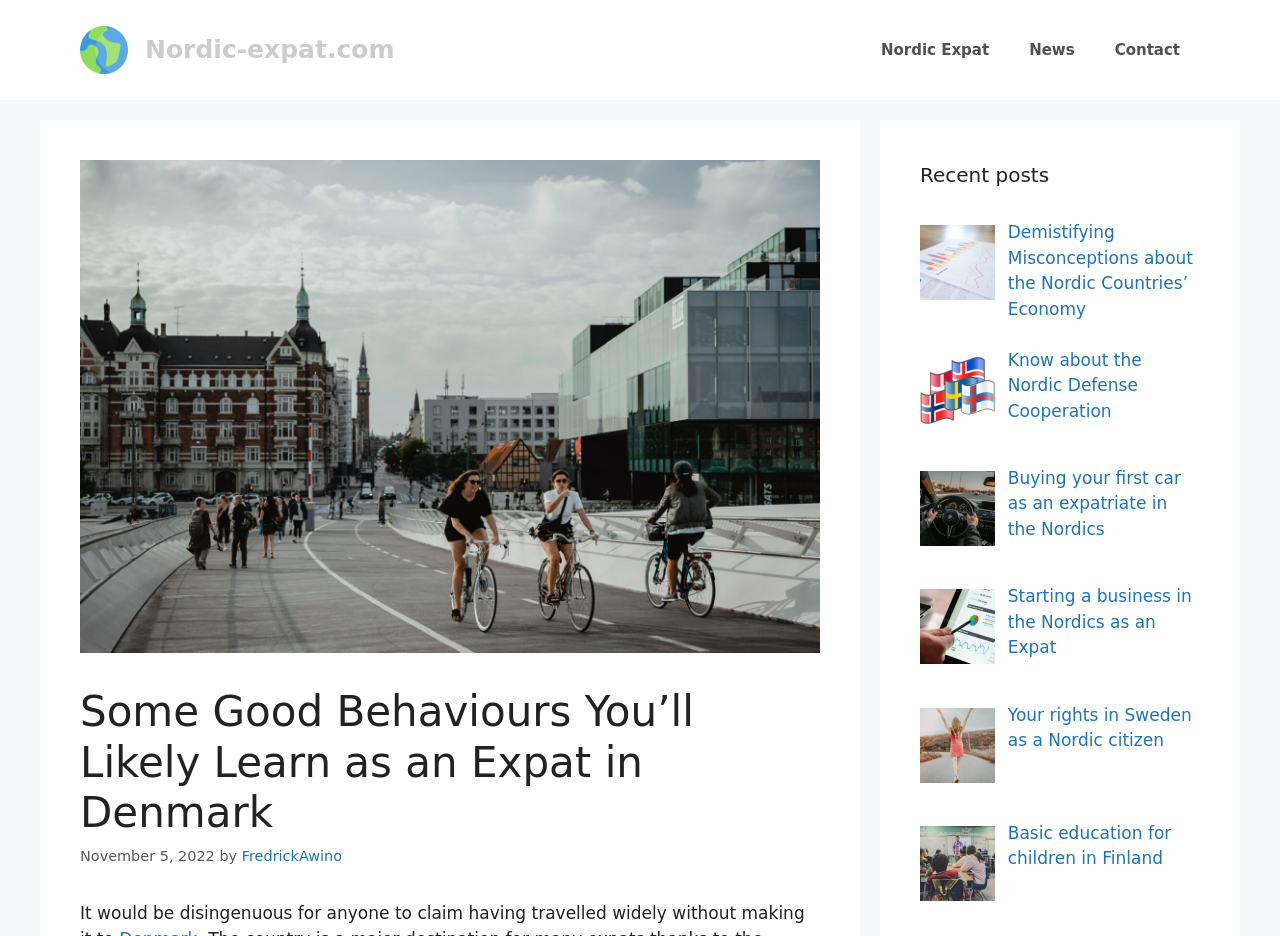How many recent posts are listed?
Can you give a detailed and elaborate answer to the question?

I counted the number of links below the 'Recent posts' heading, which are 5, so there are 5 recent posts listed.